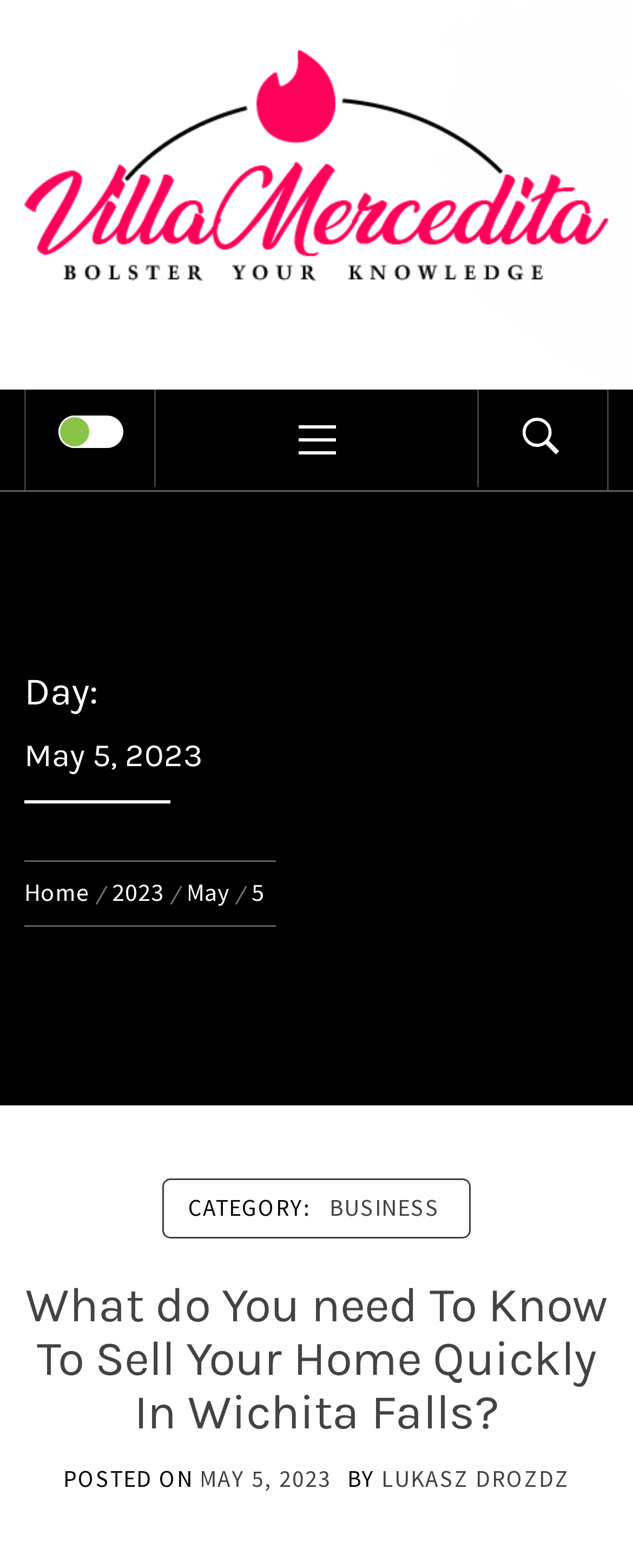Answer the question in a single word or phrase:
What is the category of the current post?

BUSINESS